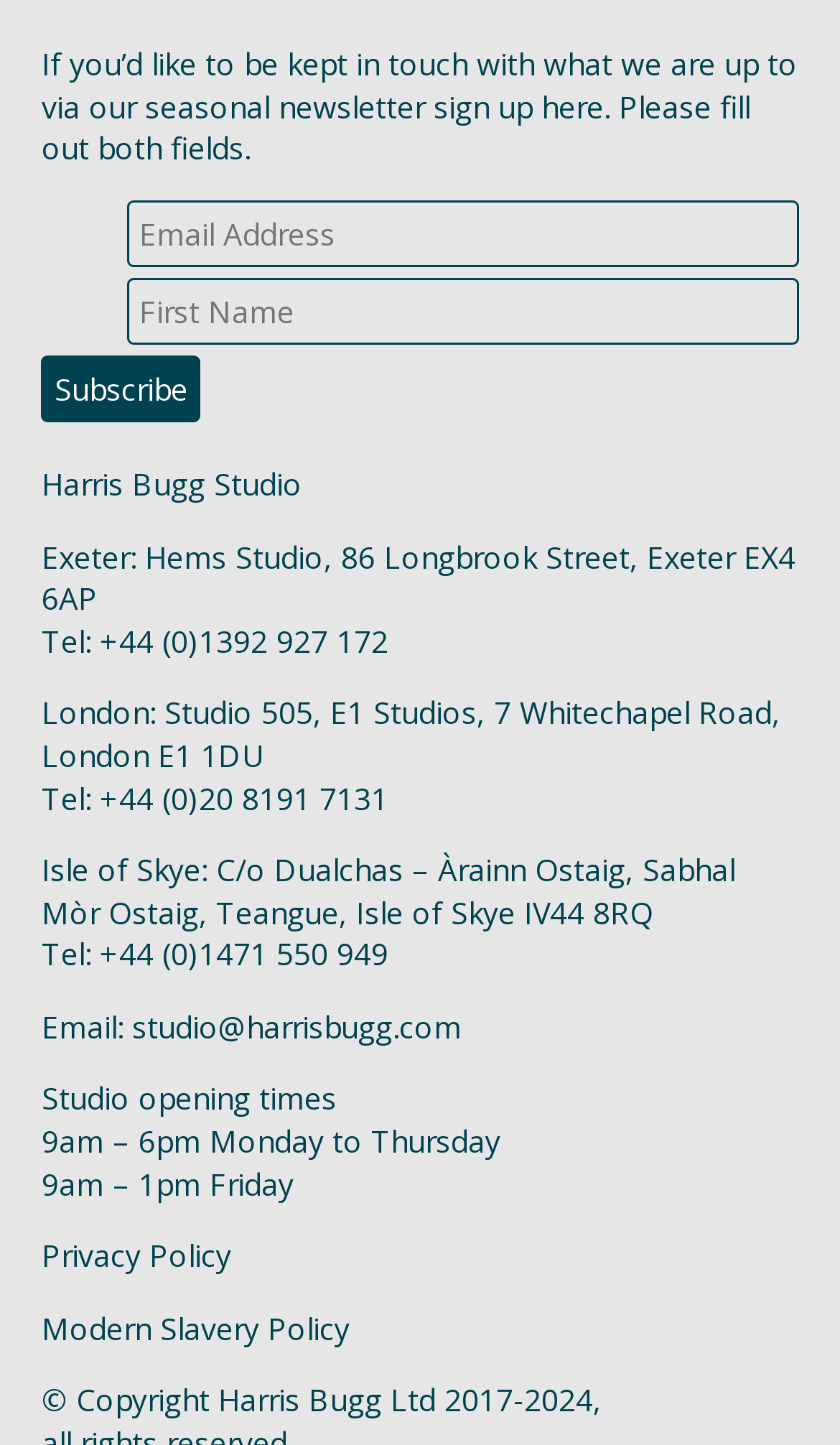Please identify the bounding box coordinates of the element's region that needs to be clicked to fulfill the following instruction: "Call Exeter studio". The bounding box coordinates should consist of four float numbers between 0 and 1, i.e., [left, top, right, bottom].

[0.119, 0.429, 0.462, 0.457]